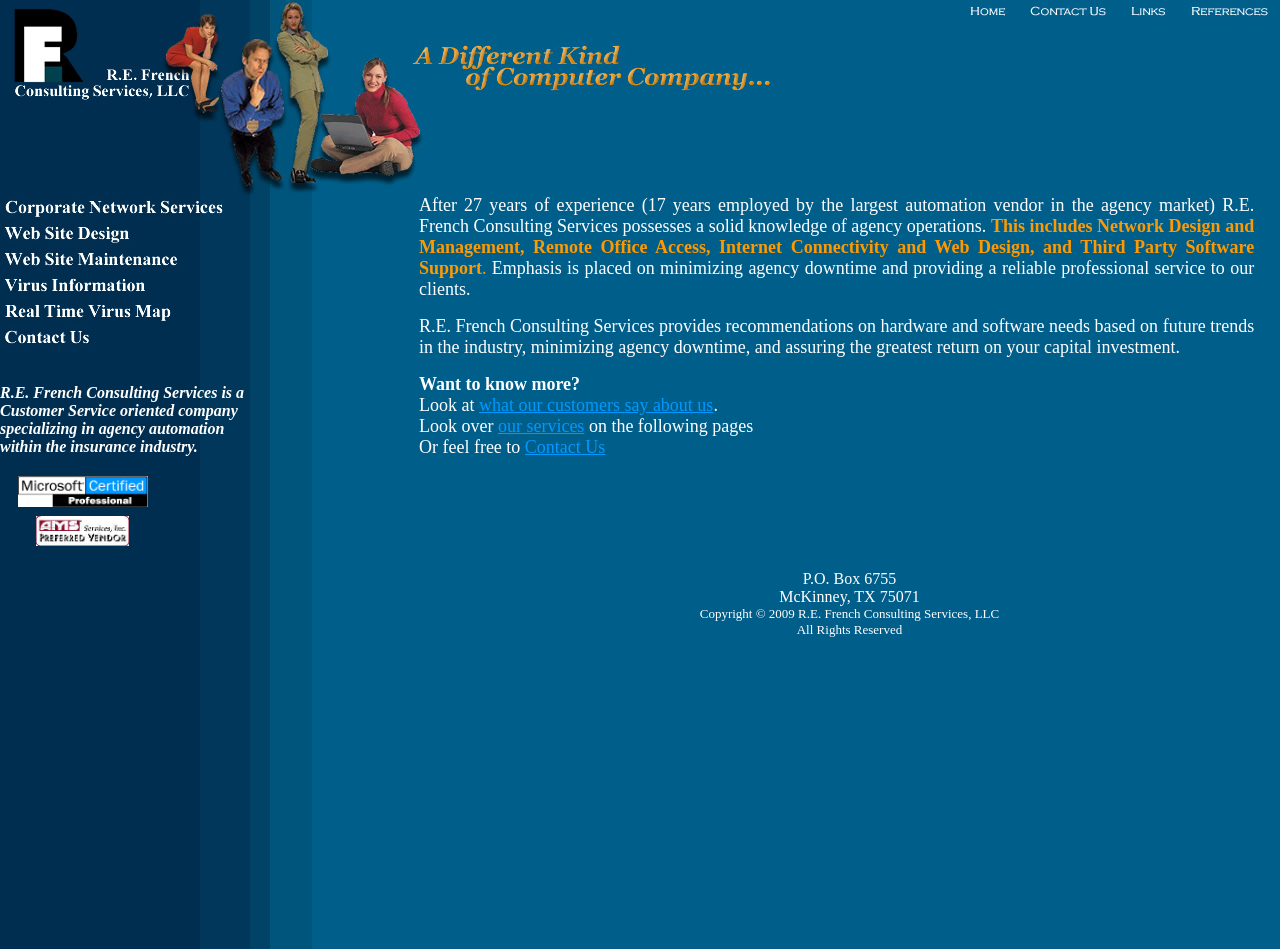What is the company's approach to hardware and software needs?
Please craft a detailed and exhaustive response to the question.

According to the webpage, R.E. French Consulting Services provides recommendations on hardware and software needs based on future trends in the industry, with the goal of minimizing agency downtime and assuring the greatest return on capital investment.